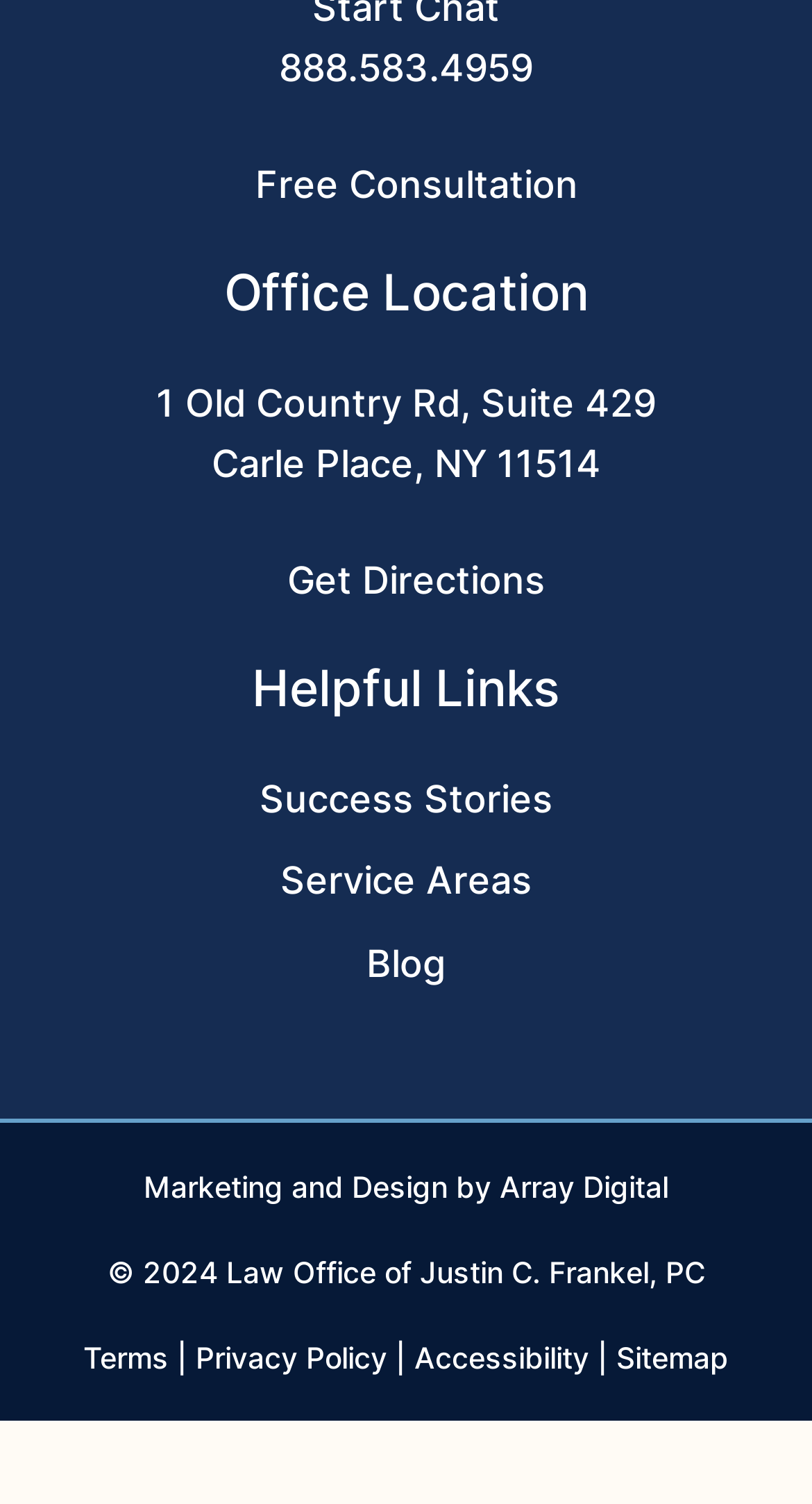What is the name of the law office?
Please answer the question with a single word or phrase, referencing the image.

Law Office of Justin C. Frankel, PC